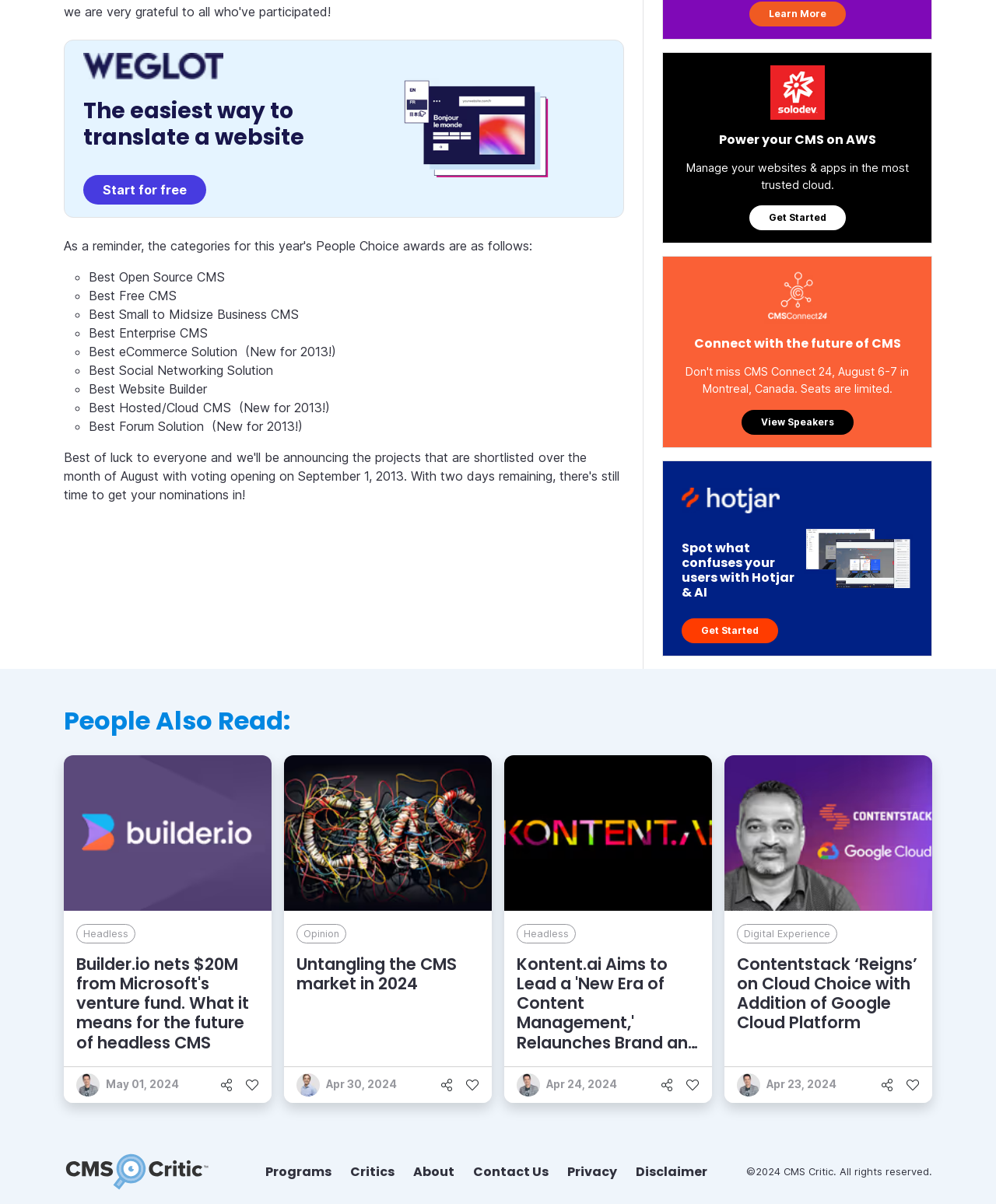How many social media buttons are present at the bottom of each article?
By examining the image, provide a one-word or phrase answer.

2